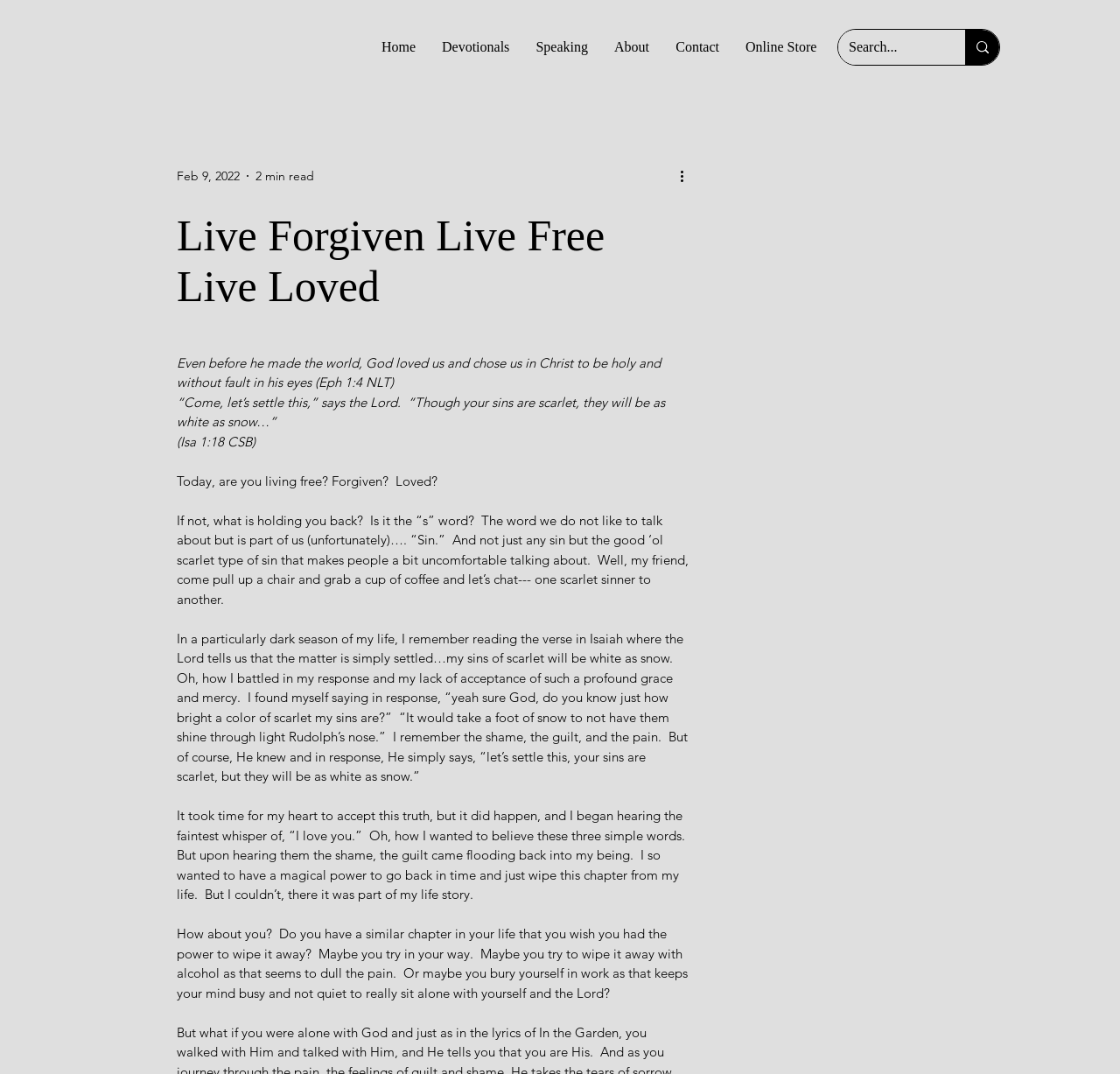What is the purpose of the search bar on this webpage?
Please provide a comprehensive and detailed answer to the question.

The search bar is located in the top-right corner of the webpage, and it allows users to search the website for specific content. This suggests that the website has a large amount of content, and the search bar is provided as a convenience to help users find what they're looking for.